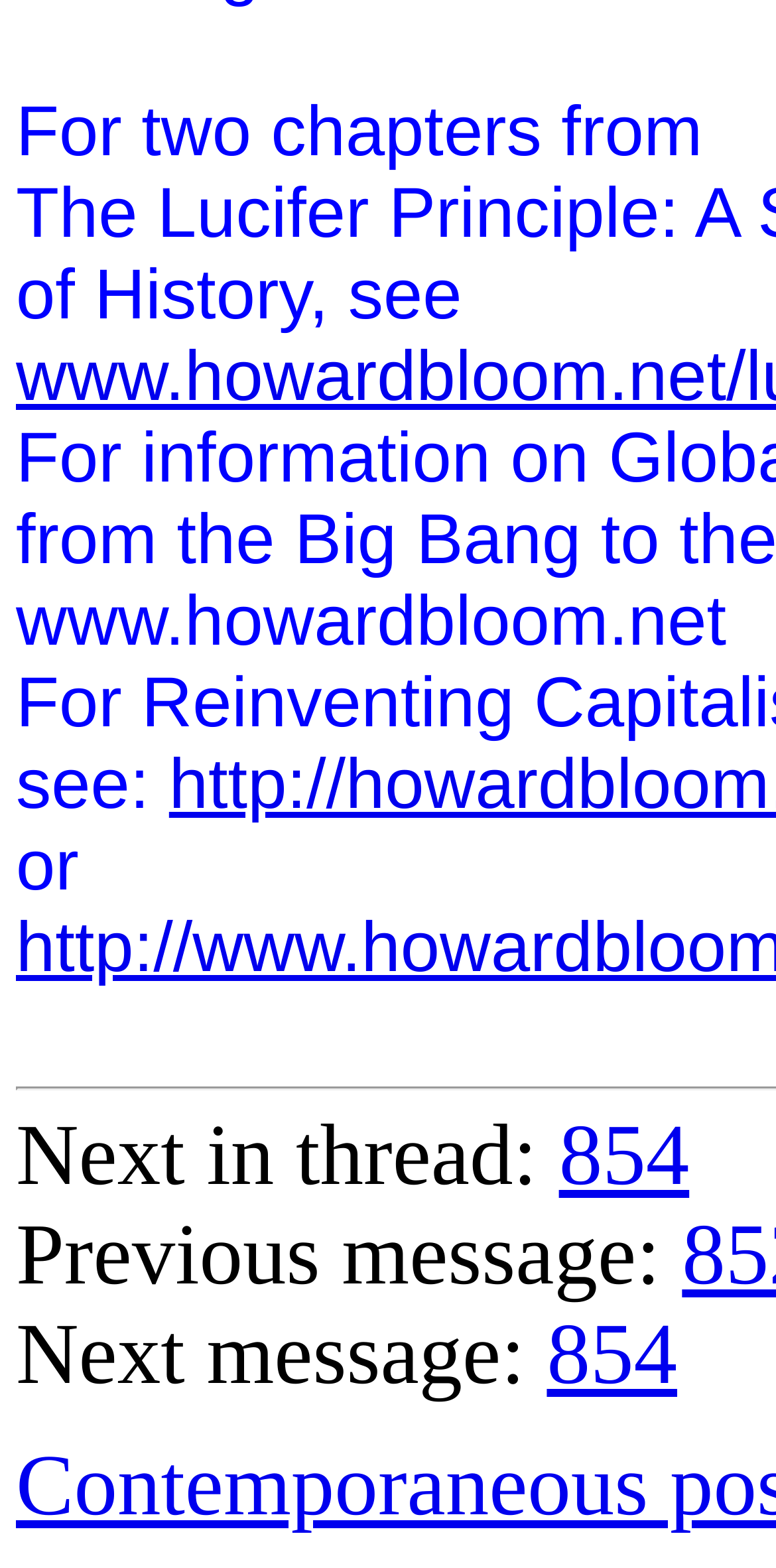What is the website mentioned in the text?
Look at the image and answer with only one word or phrase.

www.howardbloom.net